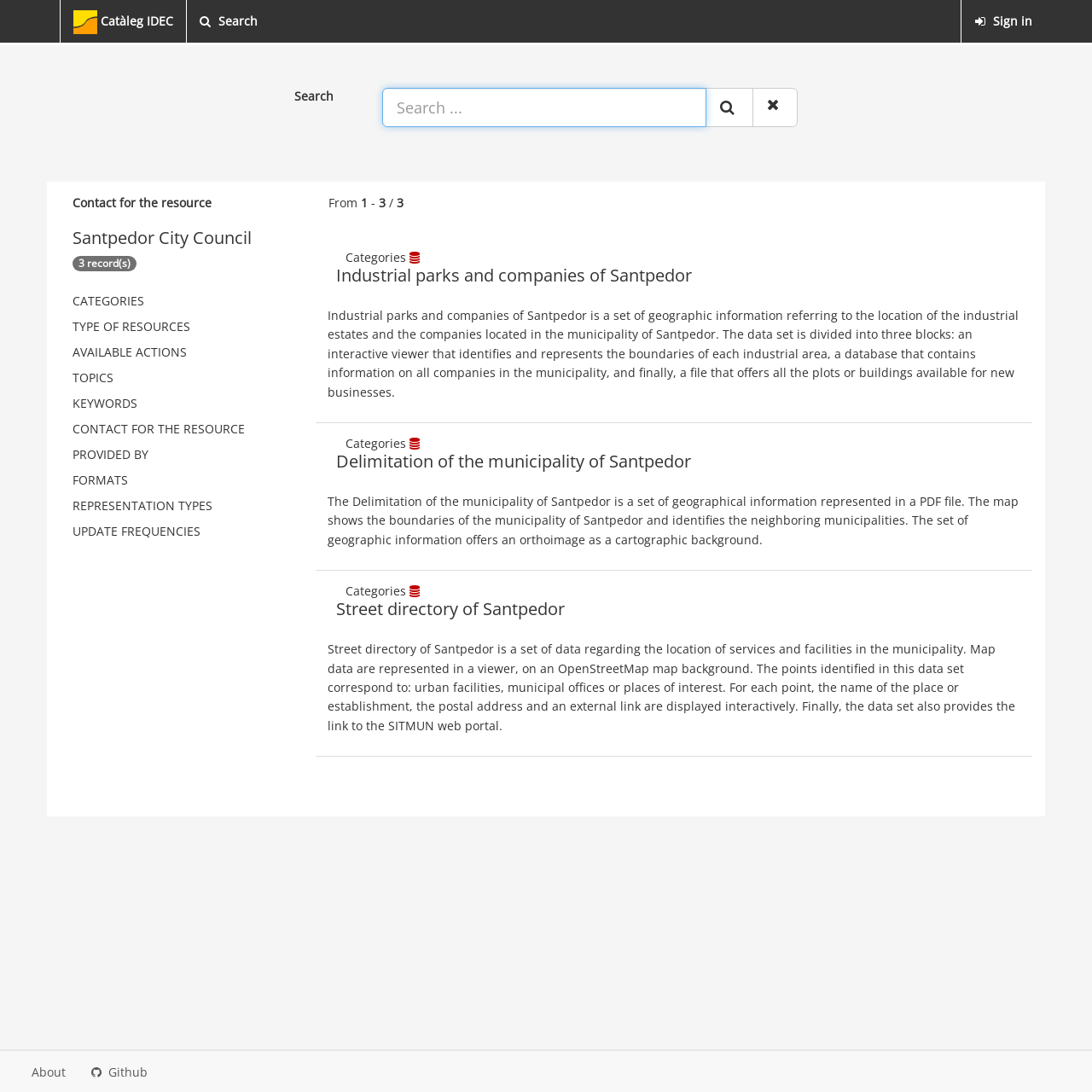Respond with a single word or phrase to the following question: What is the name of the city council?

Santpedor City Council